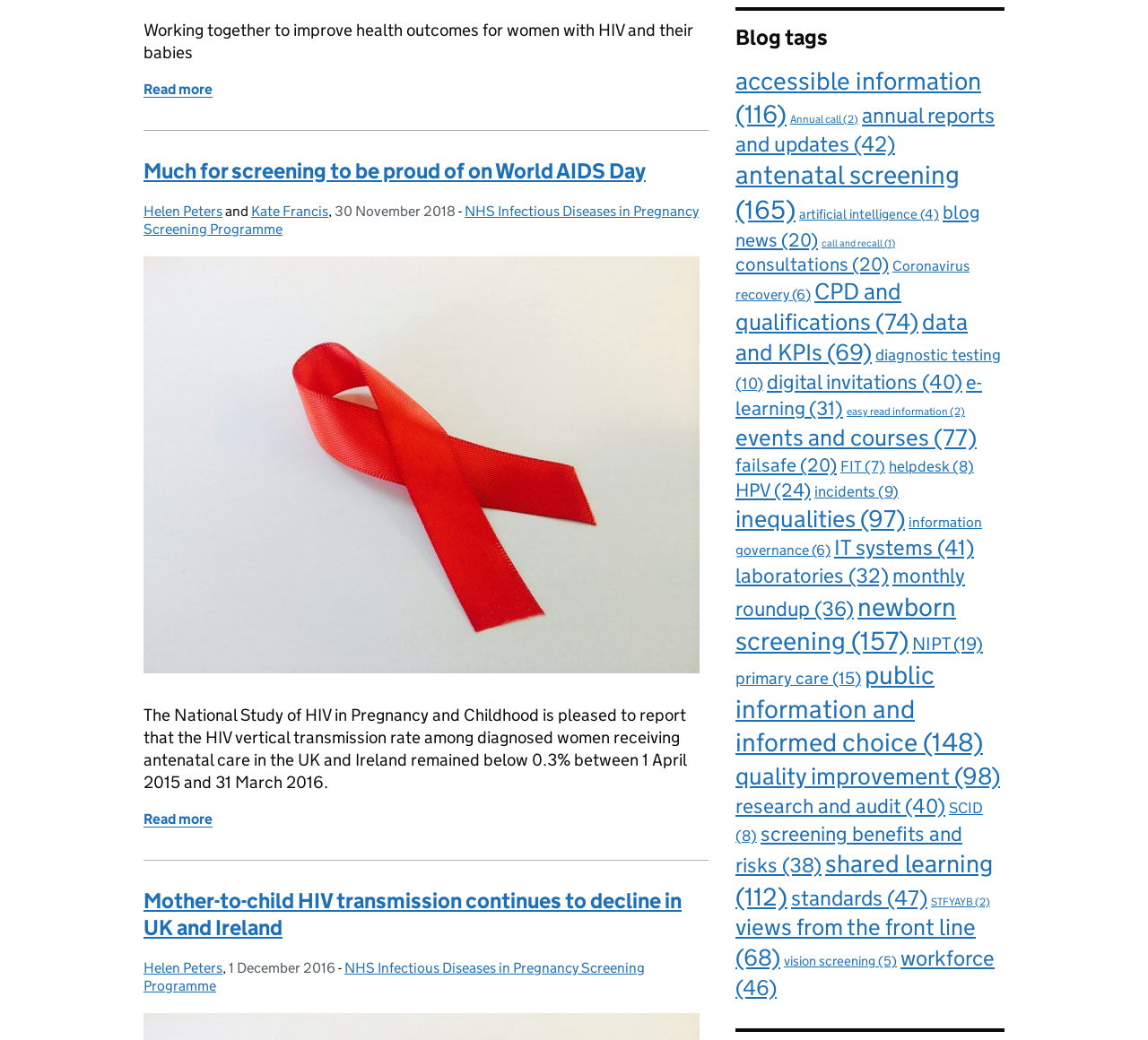Determine the bounding box coordinates of the target area to click to execute the following instruction: "View the blog post by Helen Peters and Kate Francis."

[0.125, 0.195, 0.286, 0.211]